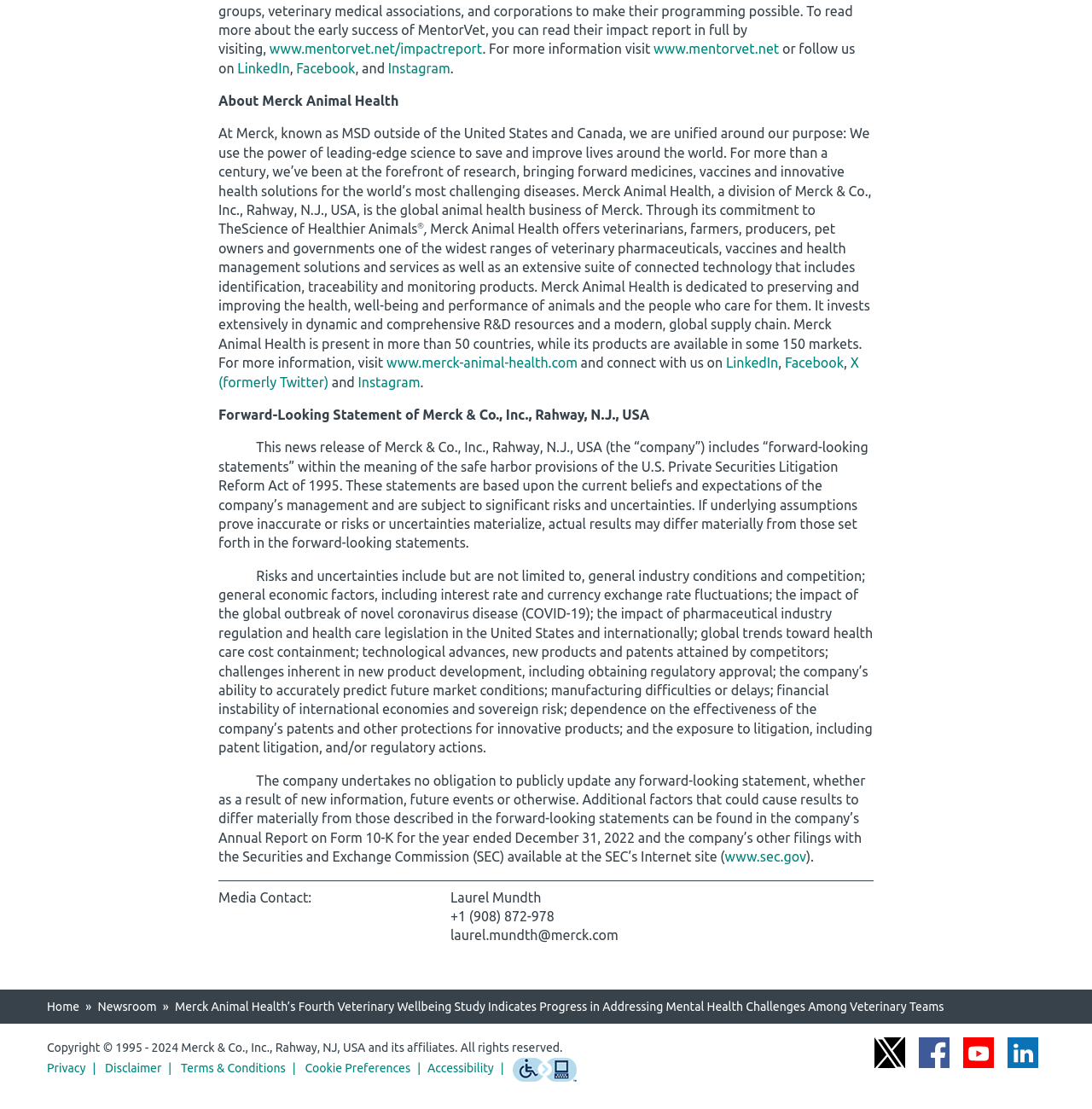What is the year range of the copyright?
Refer to the image and provide a detailed answer to the question.

The copyright information at the bottom of the webpage states that the copyright is held by Merck & Co., Inc., and its affiliates, and the year range is from 1995 to 2024.